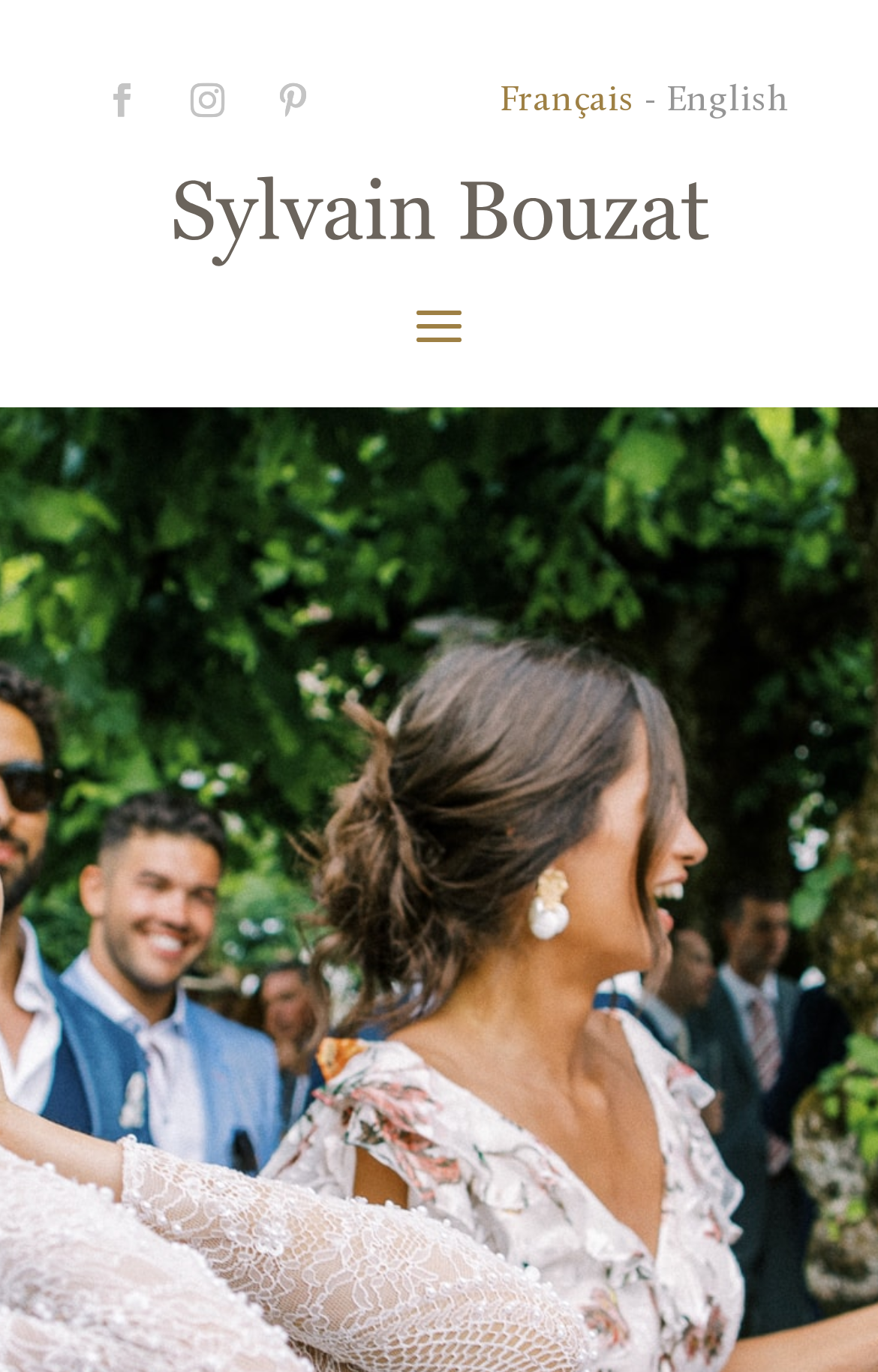Provide an in-depth caption for the webpage.

The webpage is about Sylvain Bouzat, a wedding photographer who offers his services in various locations including Lyon, Switzerland, Provence, French Riviera, Morocco, and Tuscany. 

At the top left of the page, there are three social media links, represented by icons, positioned closely together. To the right of these icons, there is a language selection menu with options for French and English, separated by a hyphen. 

Below the language selection menu, there is a prominent call-to-action button that spans most of the width of the page, encouraging visitors to take some action, likely related to inquiring about or booking Sylvain's photography services.